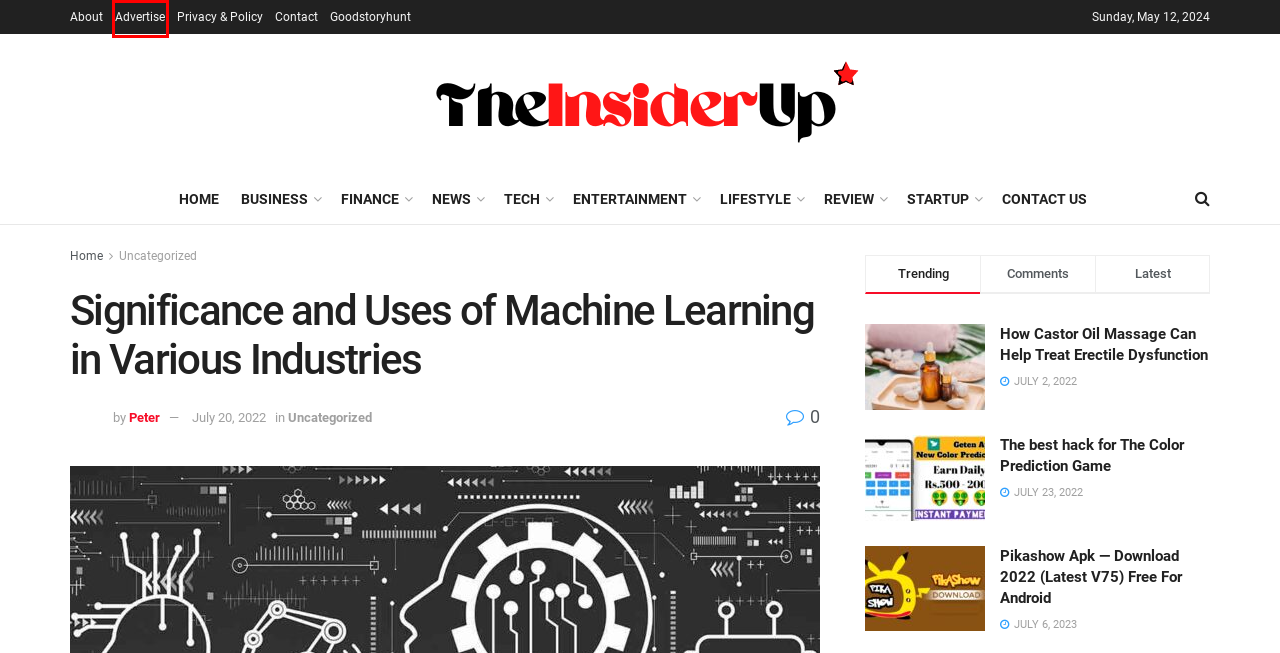You are provided with a screenshot of a webpage highlighting a UI element with a red bounding box. Choose the most suitable webpage description that matches the new page after clicking the element in the bounding box. Here are the candidates:
A. Tech Archives -
B. Pikashow Apk — Download 2022 (Latest V75) Free For Android
C. Peter, Author at
D. Advertise -
E. ConvertKit vs MailerLite Comparision
F. April 2024 -
G. Best CCTV Cameras To Secure Your Home
H. Common Lawn Pests and How to Control Them

D